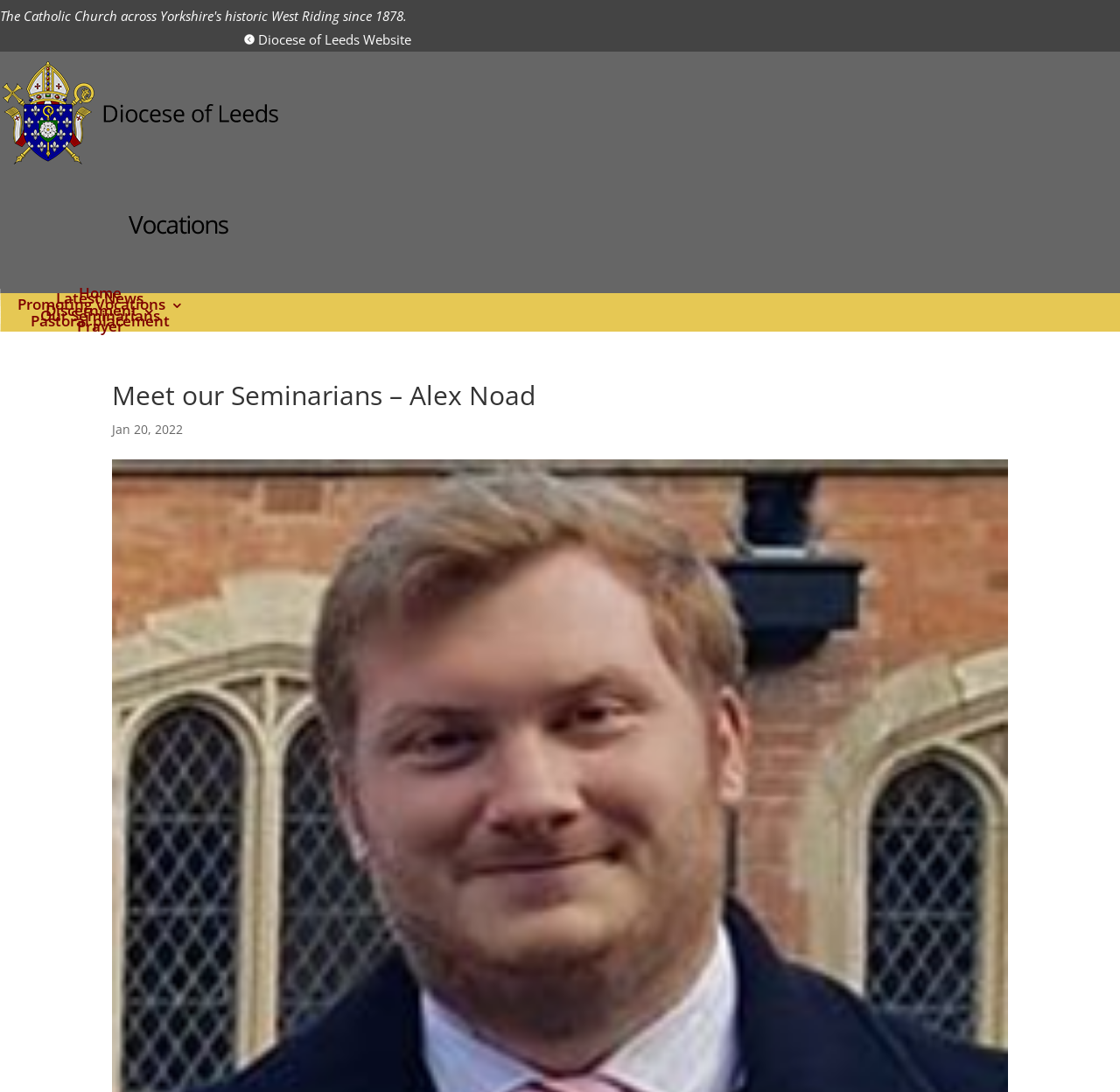Please provide the bounding box coordinates for the element that needs to be clicked to perform the following instruction: "Visit the Diocese of Leeds Website". The coordinates should be given as four float numbers between 0 and 1, i.e., [left, top, right, bottom].

[0.218, 0.028, 0.367, 0.044]